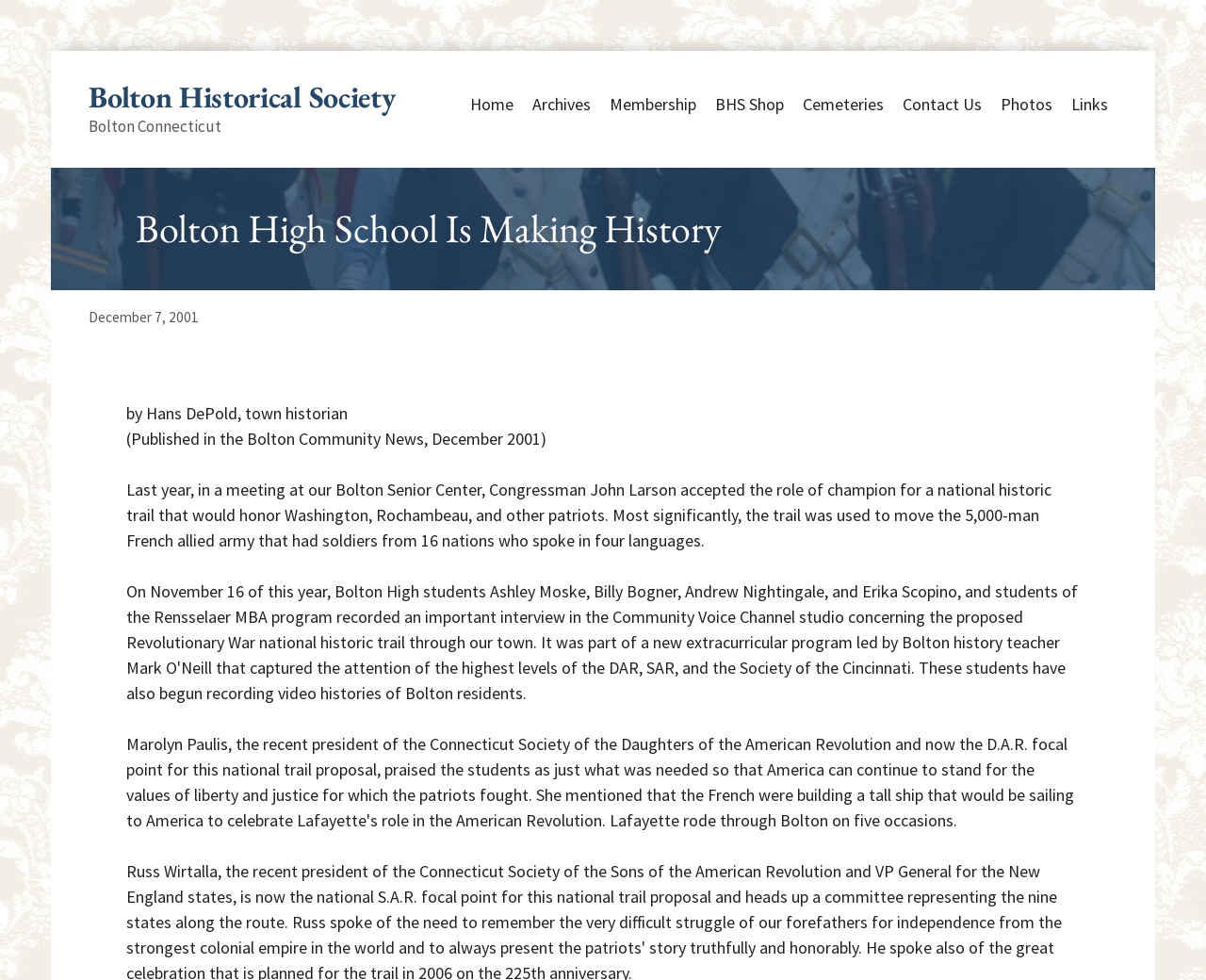Highlight the bounding box coordinates of the region I should click on to meet the following instruction: "visit archives".

[0.434, 0.092, 0.498, 0.121]